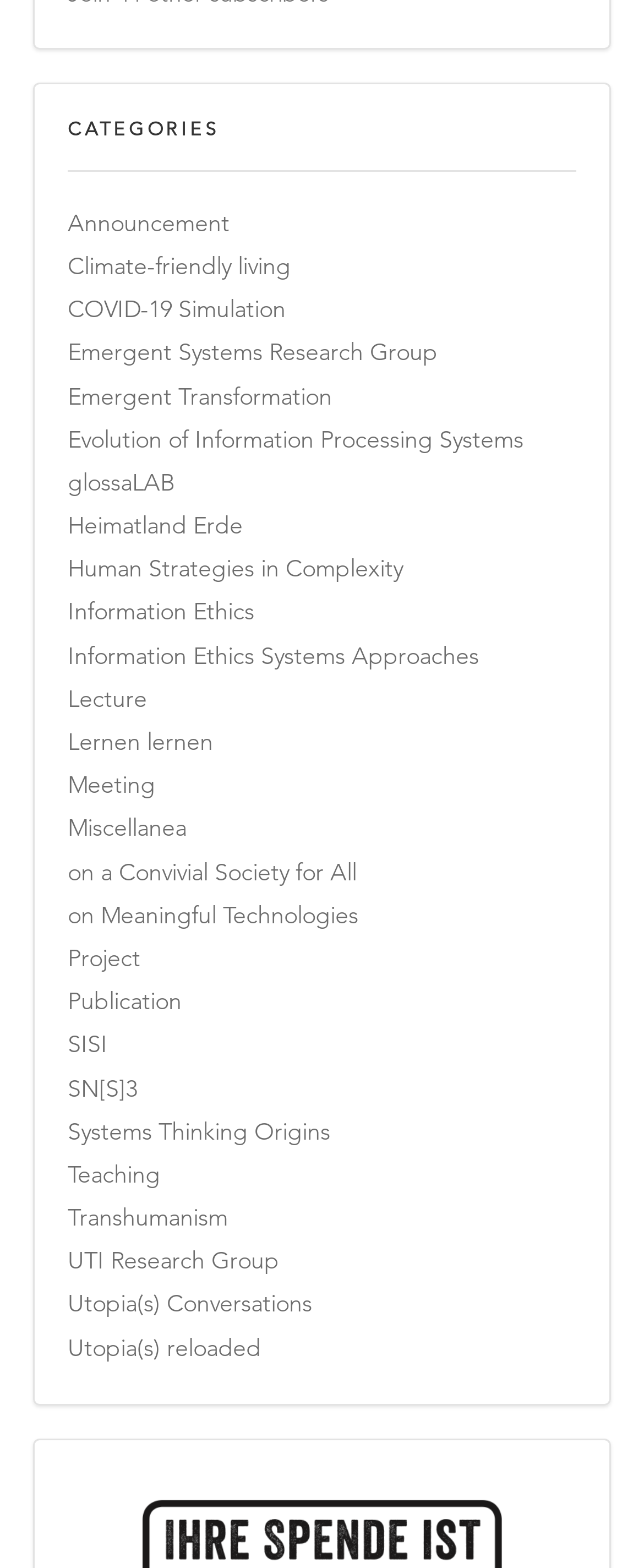Can you find the bounding box coordinates of the area I should click to execute the following instruction: "Explore Climate-friendly living"?

[0.105, 0.158, 0.451, 0.181]